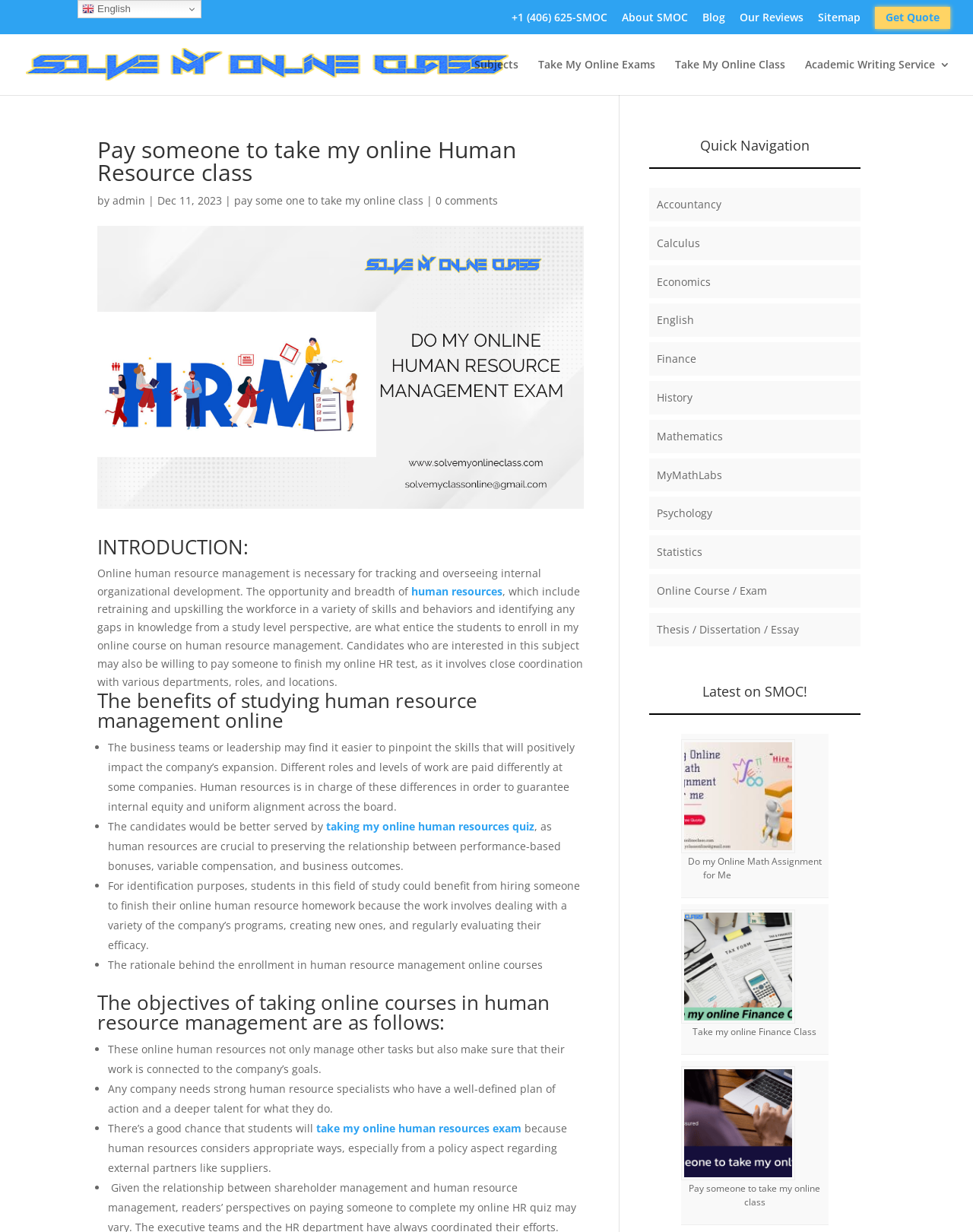What is the purpose of human resource management in a company? Please answer the question using a single word or phrase based on the image.

To oversee internal organizational development